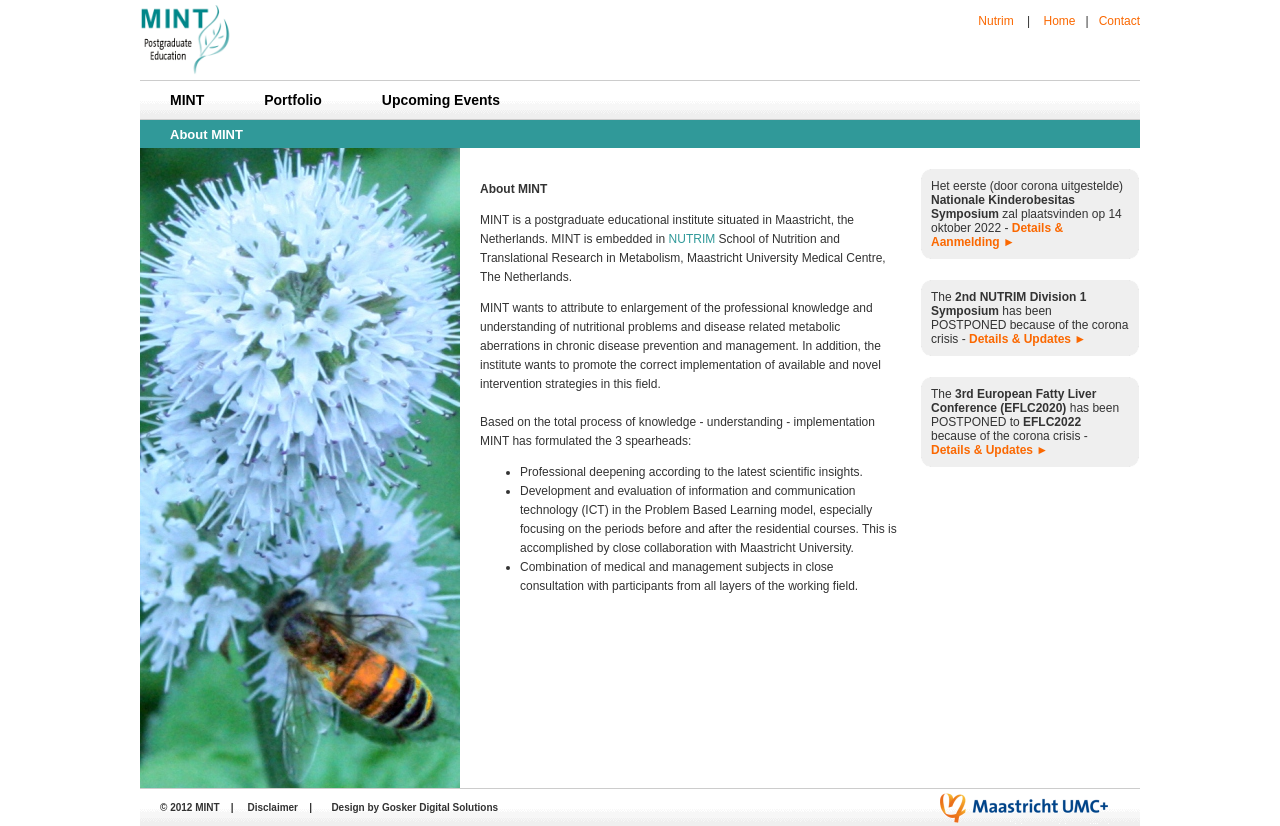Generate a thorough caption detailing the webpage content.

The webpage is about the MINT institute for postgraduate education. At the top, there is a logo image on the left, accompanied by a navigation menu with links to "Nutrim", "Home", and "Contact" on the right. 

Below the navigation menu, there is a section with a title "MINT Portfolio Upcoming Events" that contains links to "MINT", "Portfolio", and "Upcoming Events". 

The main content of the webpage is divided into two columns. The left column contains an image that spans the entire height of the column. The right column has a title "About MINT" and a lengthy paragraph that describes the institute's mission and goals. The paragraph mentions that MINT is situated in Maastricht, the Netherlands, and is embedded in NUTRIM School of Nutrition and Translational Research in Metabolism, Maastricht University Medical Centre. It also outlines the institute's objectives, including the promotion of professional knowledge and understanding of nutritional problems and disease-related metabolic aberrations. 

The paragraph is followed by three bullet points that describe the institute's three spearheads: professional deepening, development and evaluation of information and communication technology, and combination of medical and management subjects. 

At the bottom of the page, there is a disclaimer link and a link to the website designer, Gosker Digital Solutions, accompanied by their logo image.